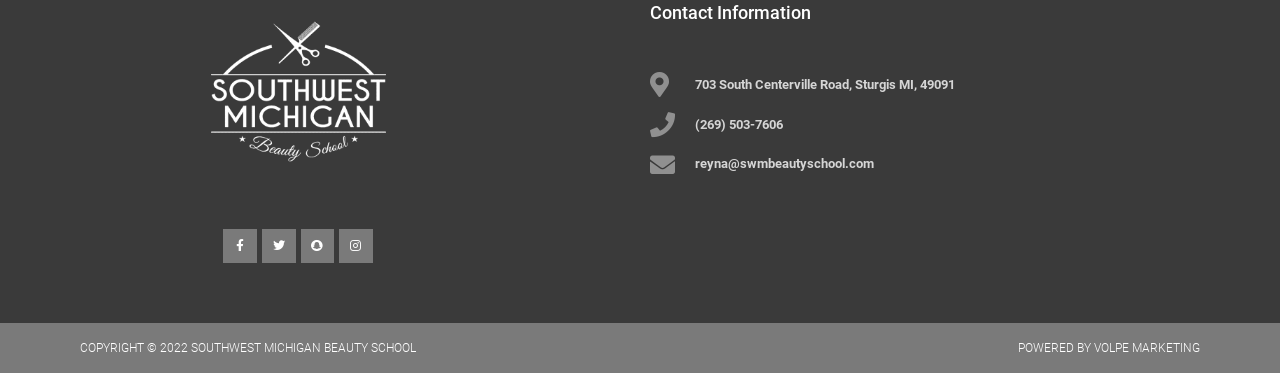What is the phone number of the beauty school?
Based on the image, give a concise answer in the form of a single word or short phrase.

(269) 503-7606